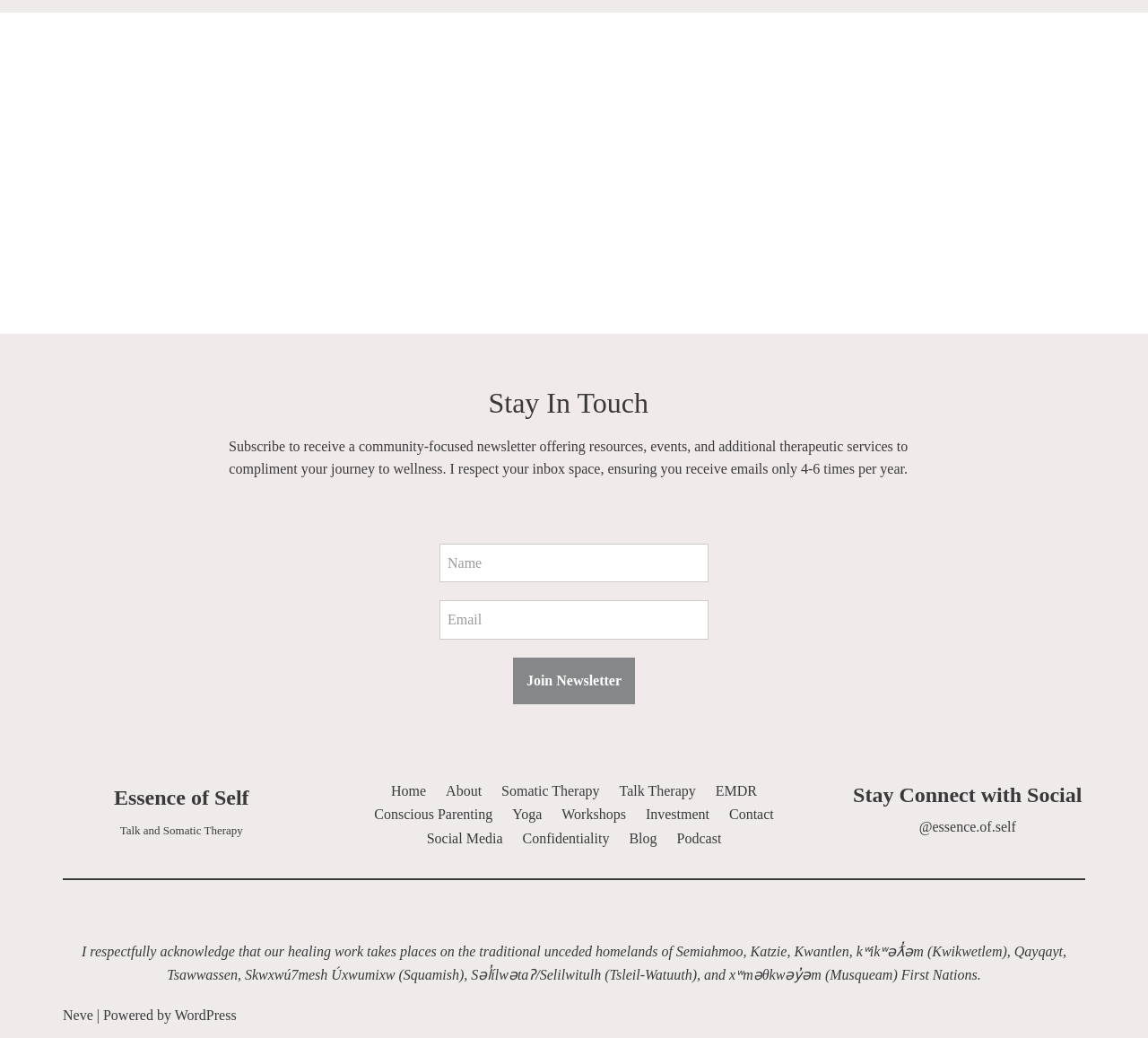Identify the coordinates of the bounding box for the element that must be clicked to accomplish the instruction: "Contact the therapist".

[0.635, 0.773, 0.674, 0.796]